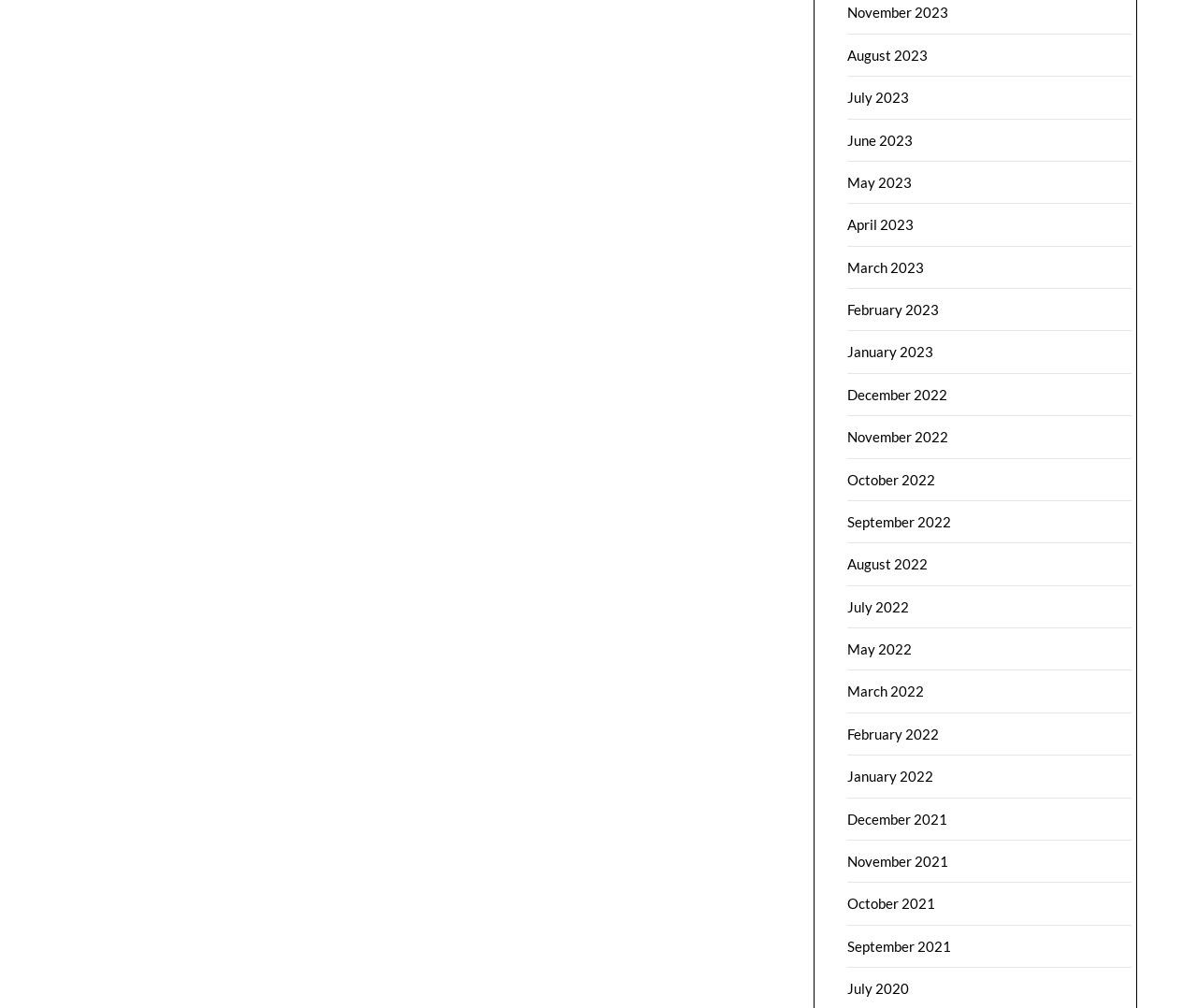Find the UI element described as: "October 2022" and predict its bounding box coordinates. Ensure the coordinates are four float numbers between 0 and 1, [left, top, right, bottom].

[0.708, 0.467, 0.782, 0.484]